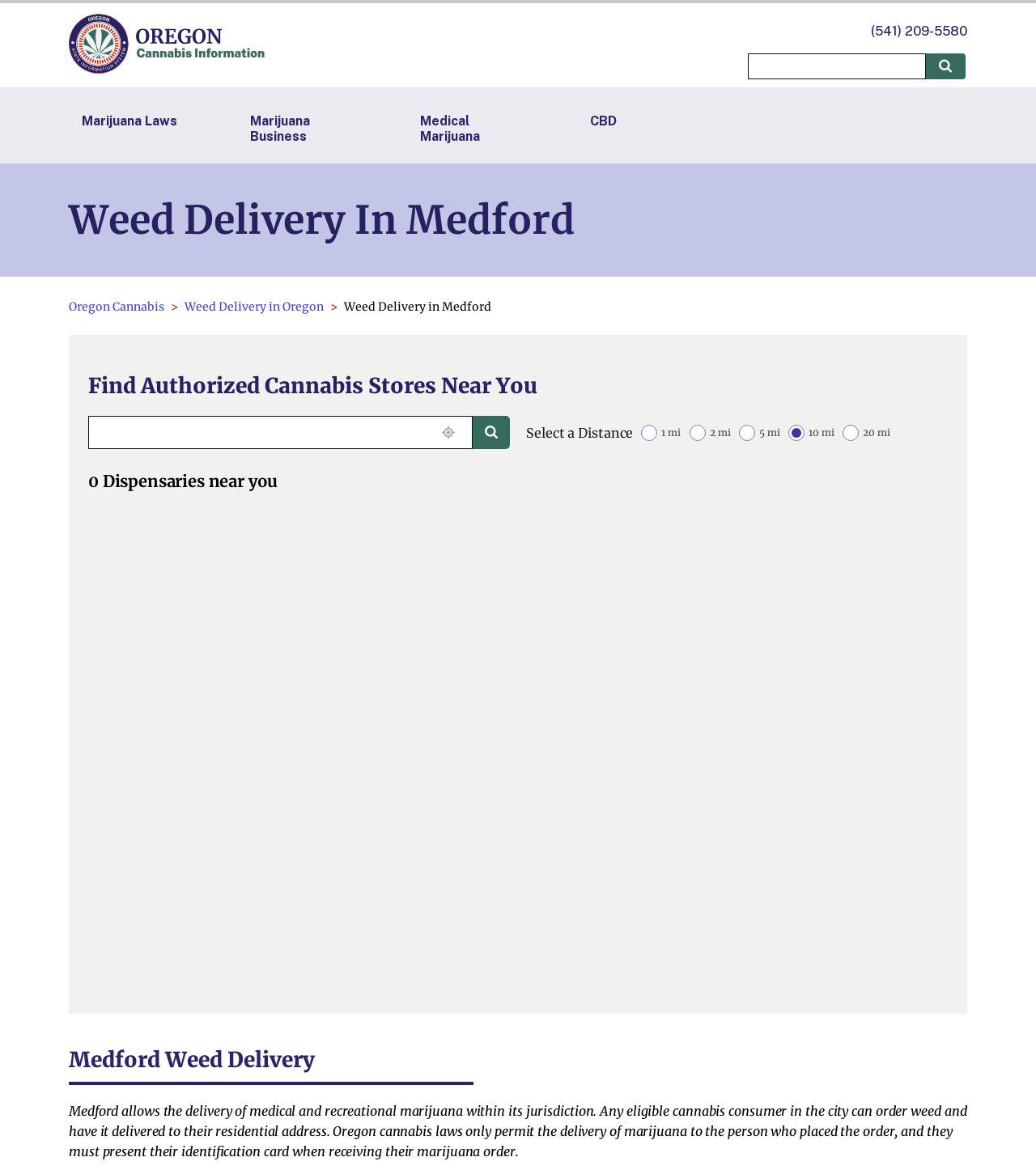Please predict the bounding box coordinates of the element's region where a click is necessary to complete the following instruction: "Click on Search". The coordinates should be represented by four float numbers between 0 and 1, i.e., [left, top, right, bottom].

[0.456, 0.355, 0.492, 0.383]